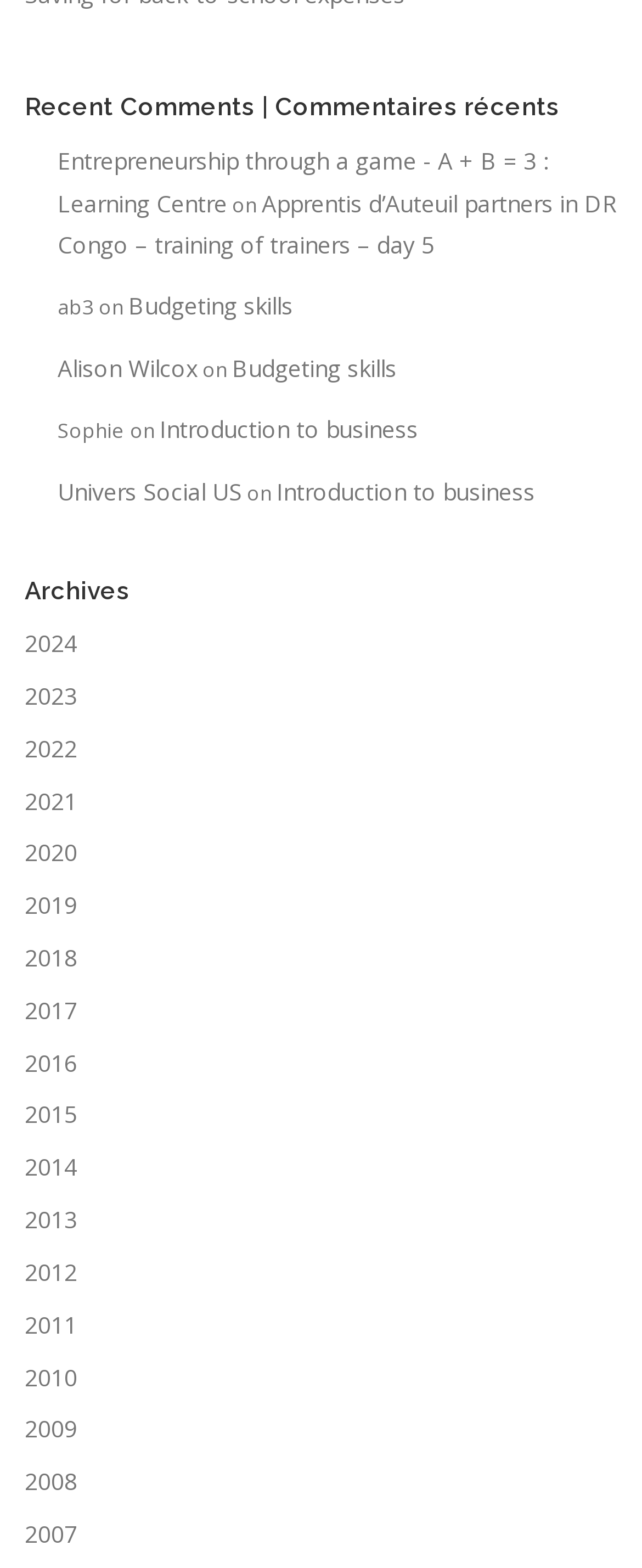Determine the bounding box coordinates for the element that should be clicked to follow this instruction: "Visit Facebook". The coordinates should be given as four float numbers between 0 and 1, in the format [left, top, right, bottom].

None